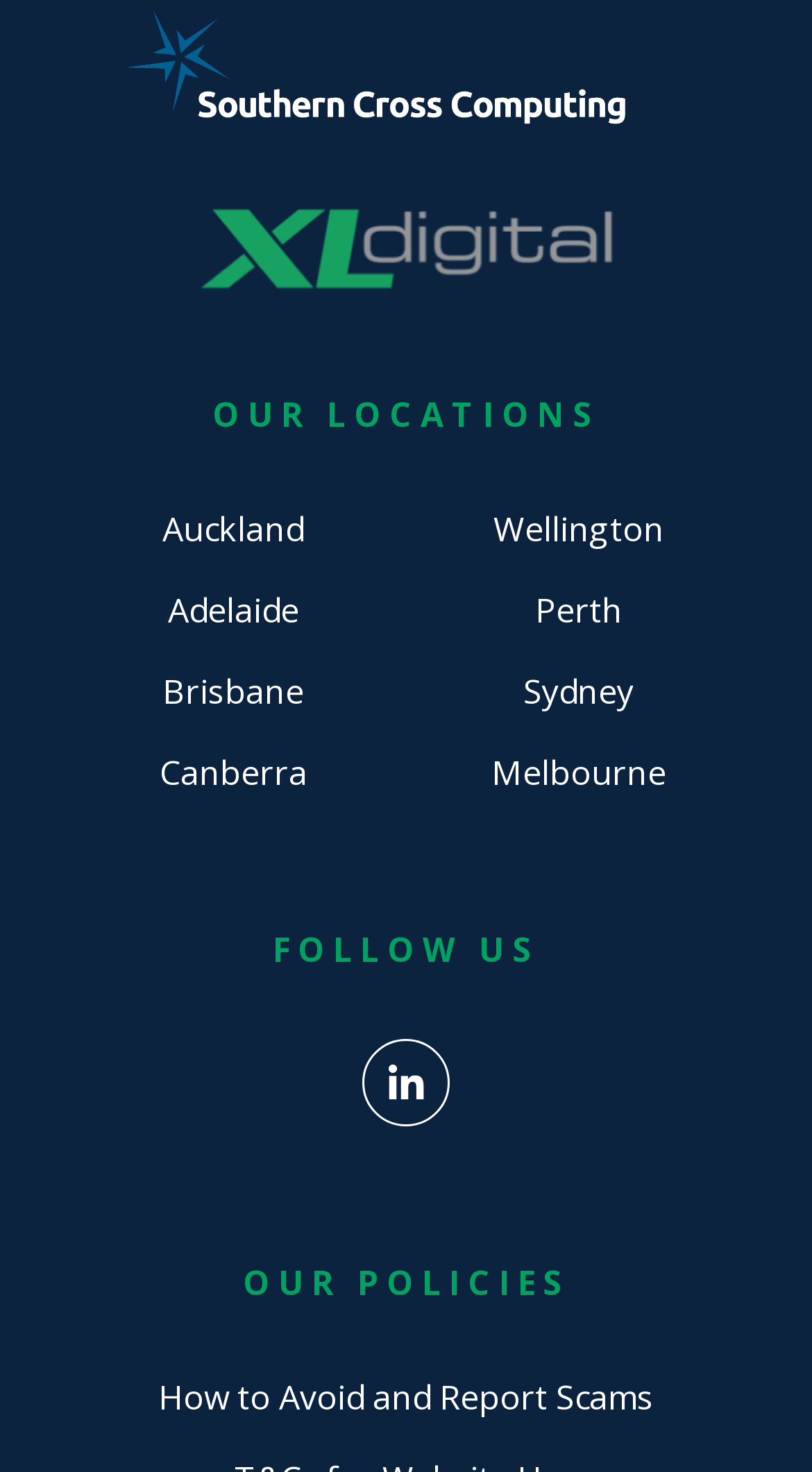Determine the bounding box coordinates for the HTML element mentioned in the following description: "Melbourne". The coordinates should be a list of four floats ranging from 0 to 1, represented as [left, top, right, bottom].

[0.605, 0.509, 0.82, 0.54]